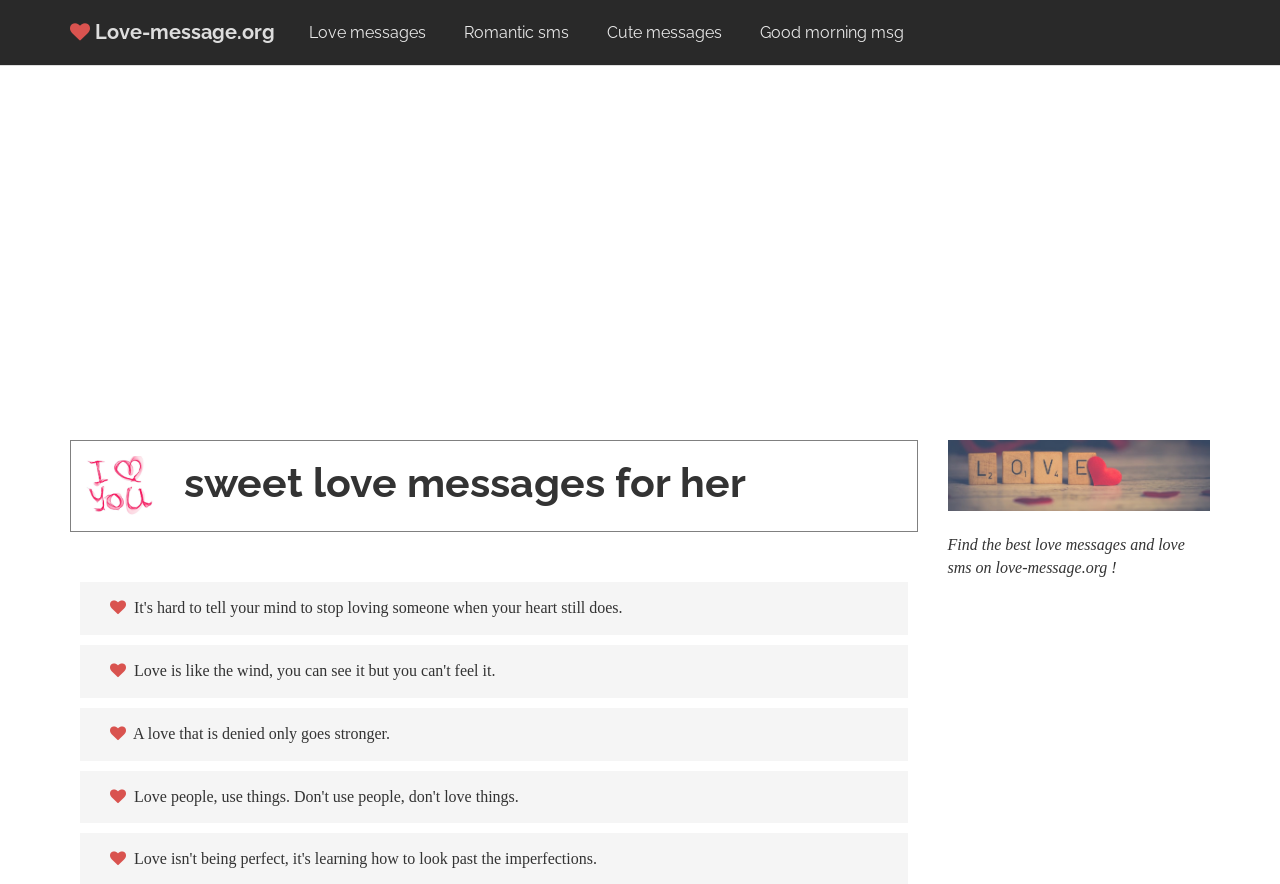Articulate a detailed summary of the webpage's content and design.

The webpage is about sweet love messages for her, with a focus on love messages and quotes. At the top left, there is a link to the website's homepage, "Love-message.org", accompanied by an icon. Below this, there are four horizontal links: "Love messages", "Romantic sms", "Cute messages", and "Good morning msg", which are evenly spaced and aligned.

To the right of these links, there is a large advertisement iframe that takes up most of the width of the page. Below the links and advertisement, there is a heading that reads "sweet love messages for her". Next to the heading, there is a small image.

Further down the page, there is a quote that says "A love that is denied only goes stronger." Below this quote, there is a large image that takes up most of the width of the page. Alongside the image, there is a paragraph of text that reads "Find the best love messages and love sms on love-message.org!".